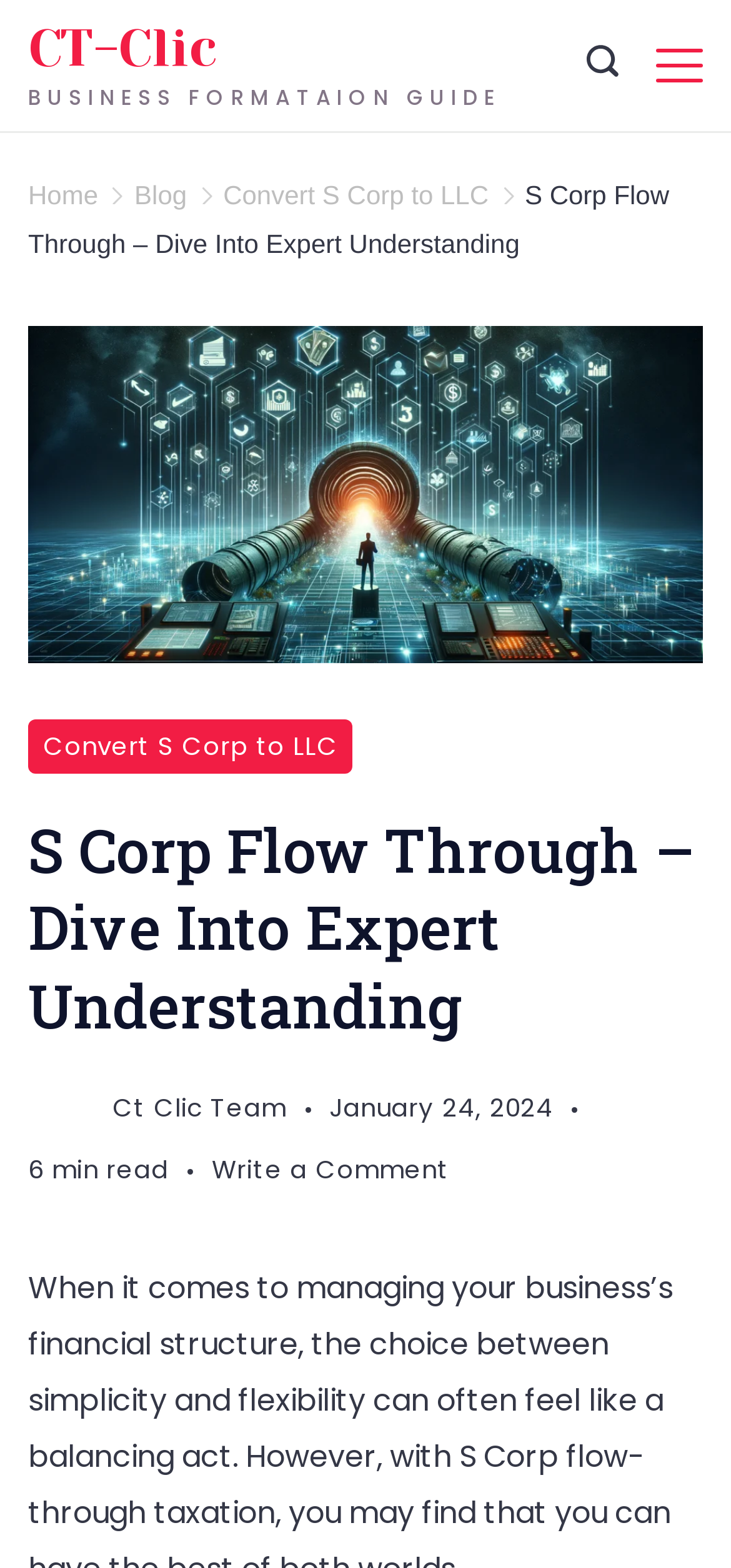What is the date of the article?
Your answer should be a single word or phrase derived from the screenshot.

January 24, 2024